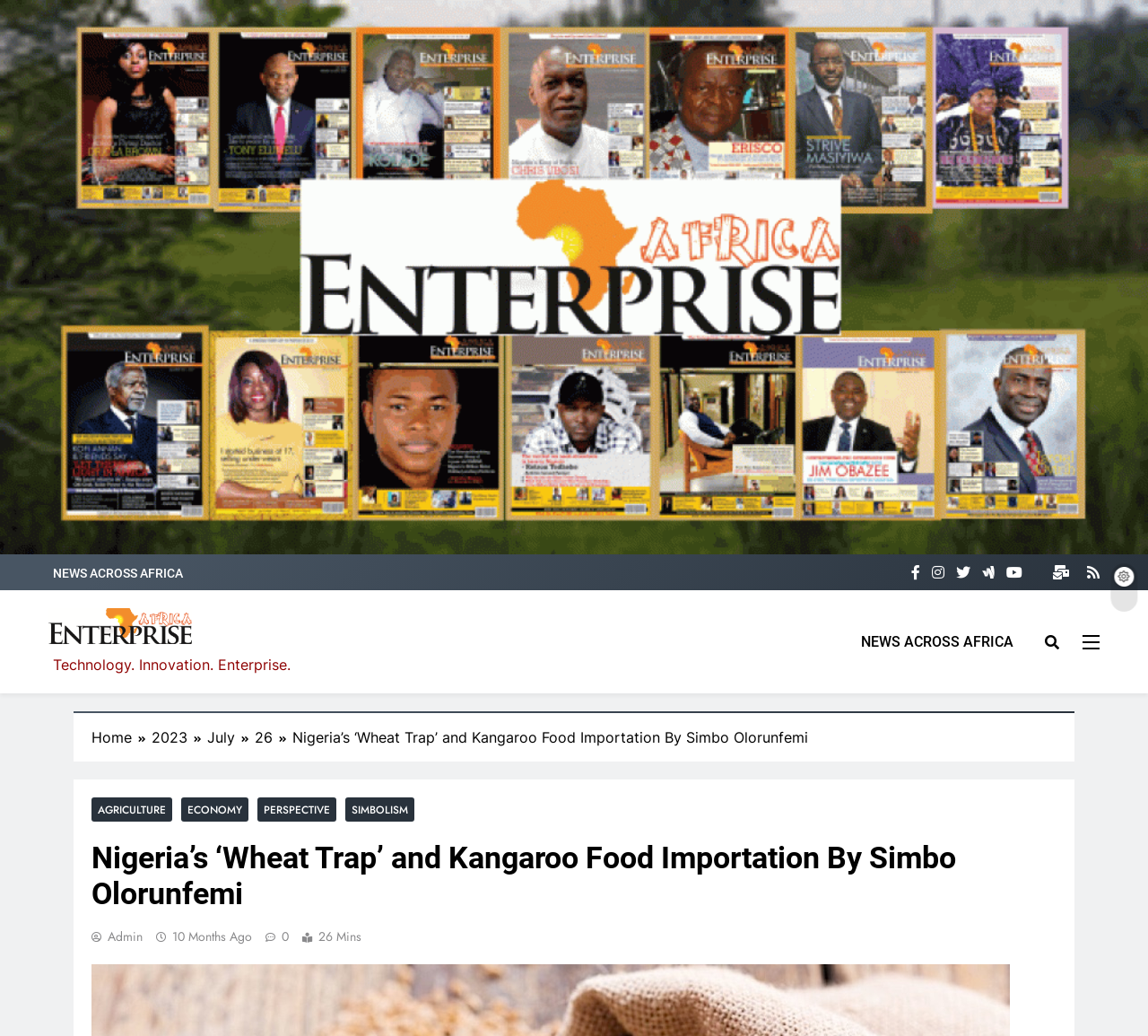Provide the bounding box coordinates of the HTML element this sentence describes: "10 months ago10 months ago". The bounding box coordinates consist of four float numbers between 0 and 1, i.e., [left, top, right, bottom].

[0.15, 0.895, 0.22, 0.913]